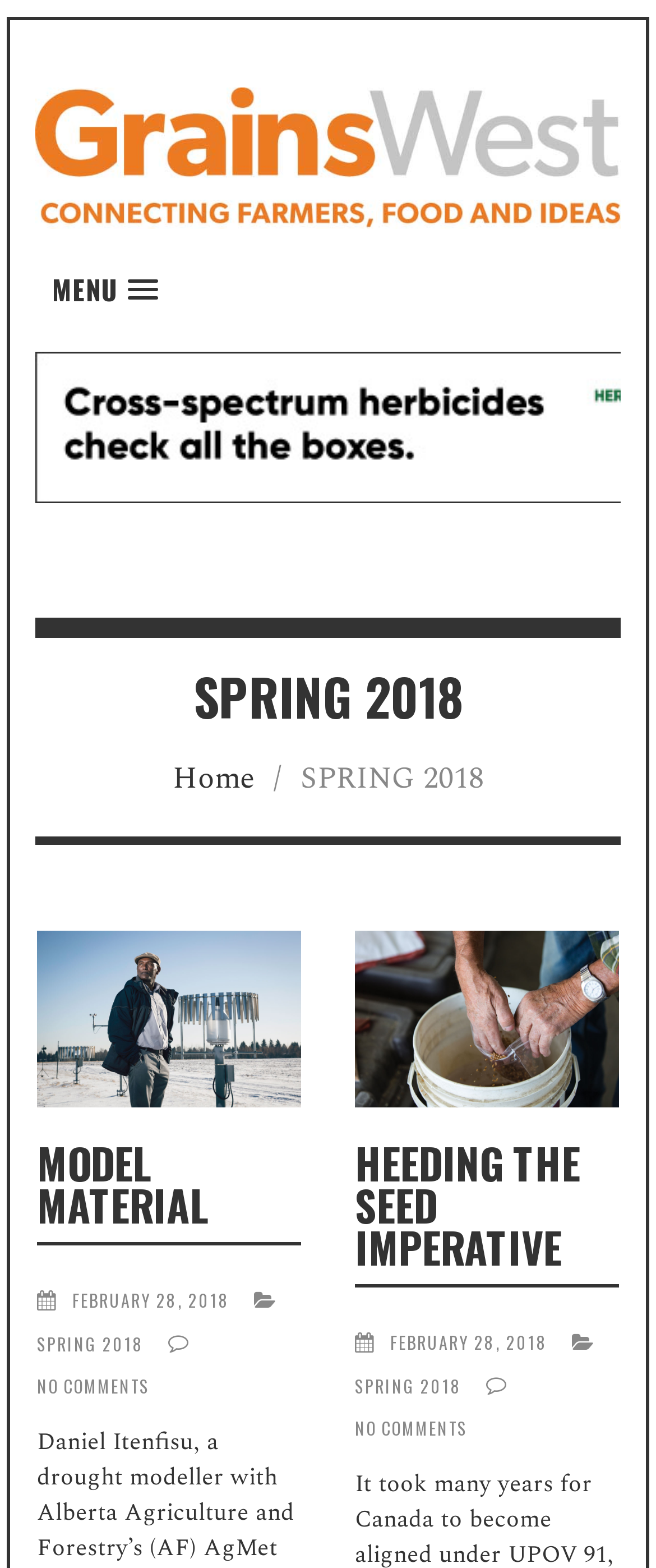Find the bounding box coordinates for the area that should be clicked to accomplish the instruction: "Read the MODEL MATERIAL article".

[0.056, 0.594, 0.459, 0.706]